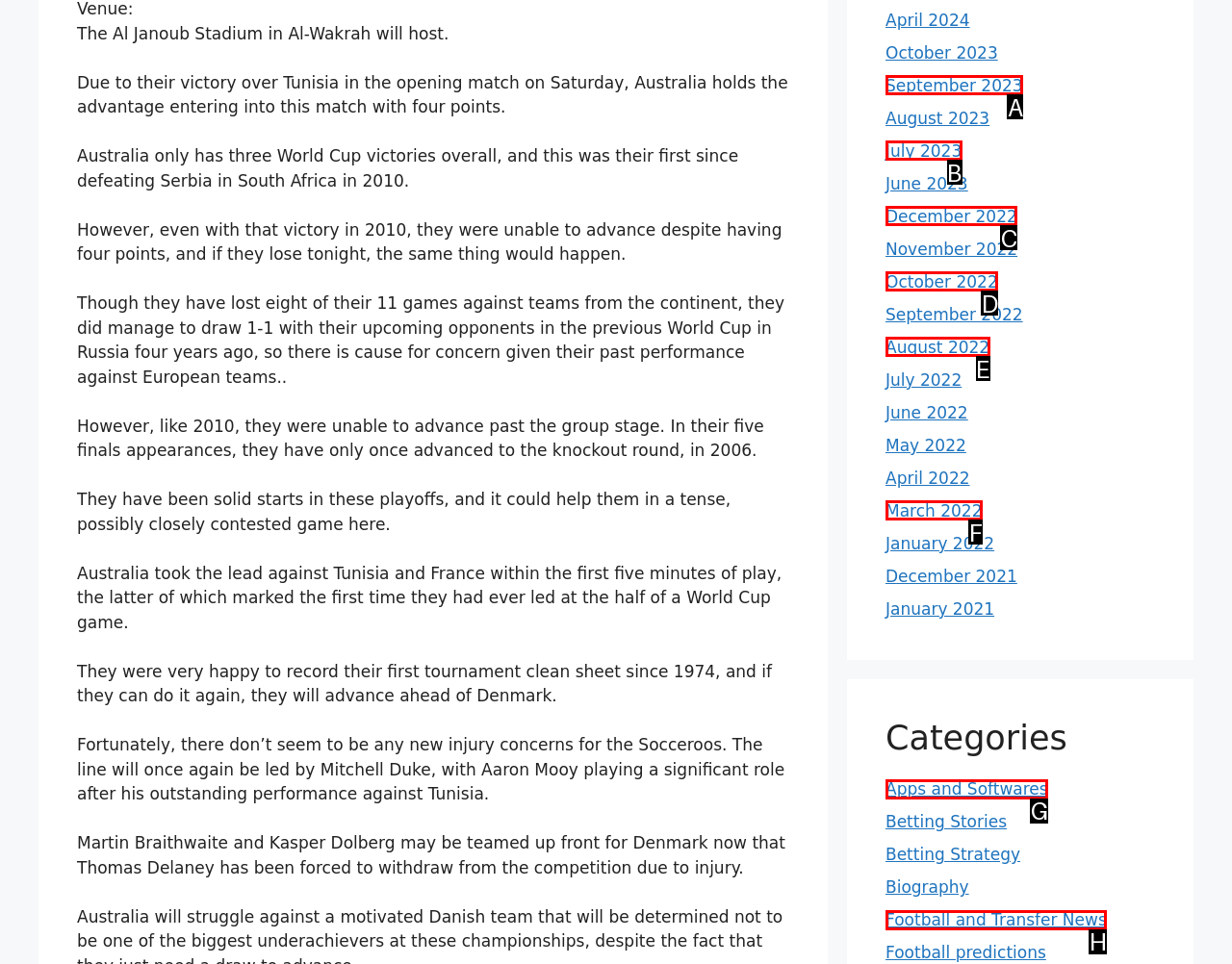Select the HTML element that corresponds to the description: August 2022. Reply with the letter of the correct option.

E